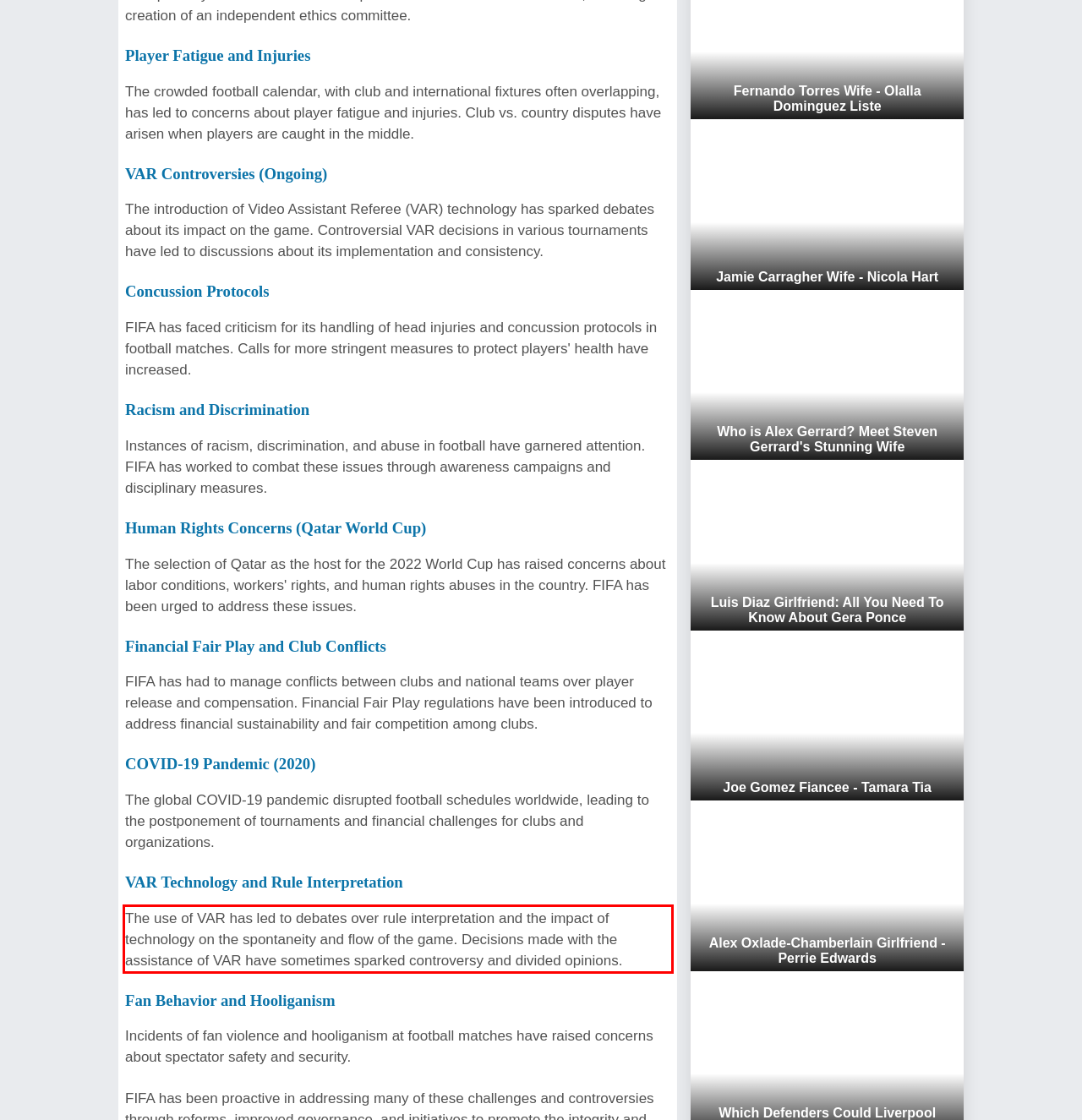Given a screenshot of a webpage, locate the red bounding box and extract the text it encloses.

The use of VAR has led to debates over rule interpretation and the impact of technology on the spontaneity and flow of the game. Decisions made with the assistance of VAR have sometimes sparked controversy and divided opinions.